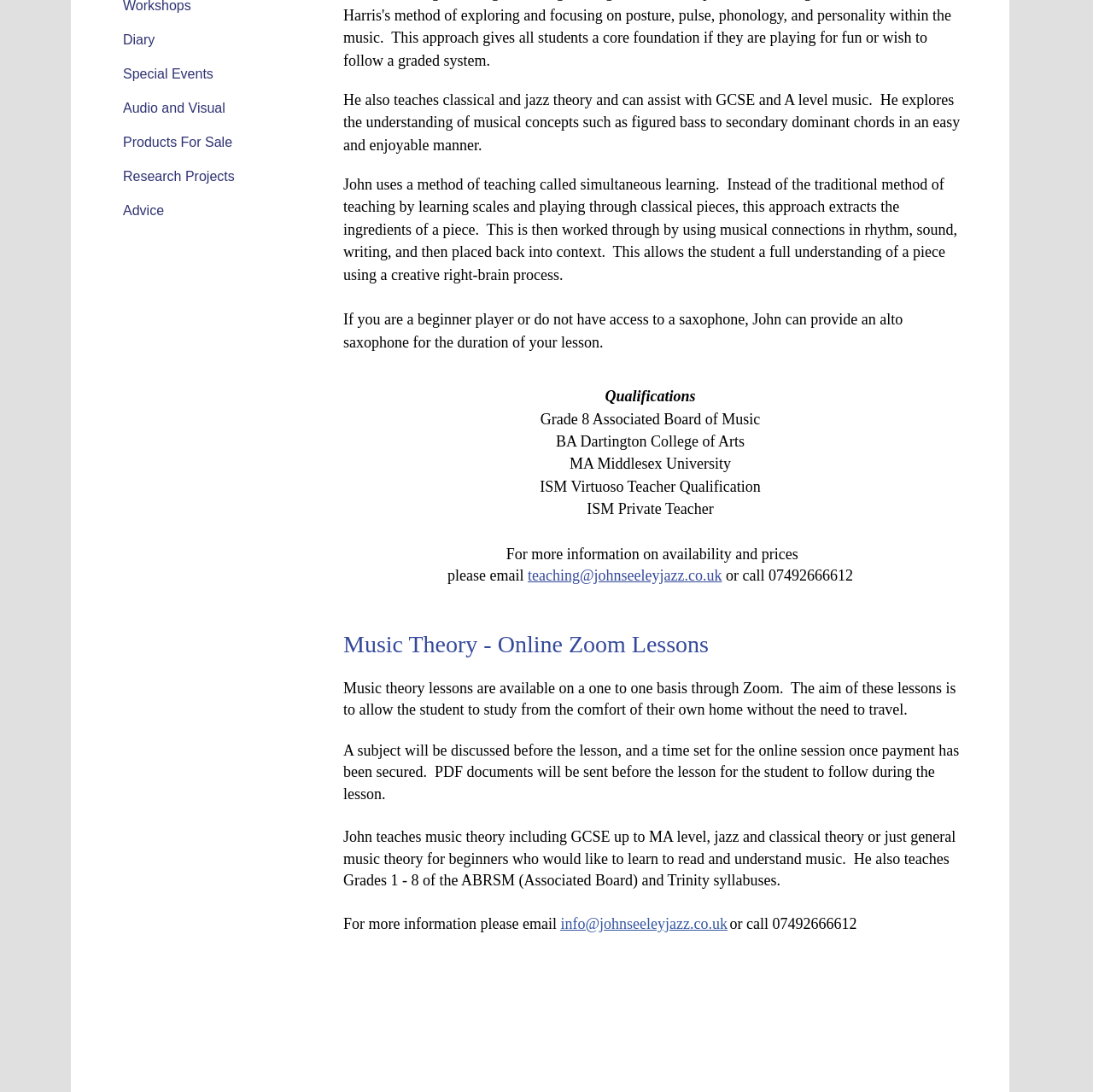Provide the bounding box coordinates of the HTML element described by the text: "teaching@johnseeleyjazz.co.uk". The coordinates should be in the format [left, top, right, bottom] with values between 0 and 1.

[0.483, 0.519, 0.661, 0.535]